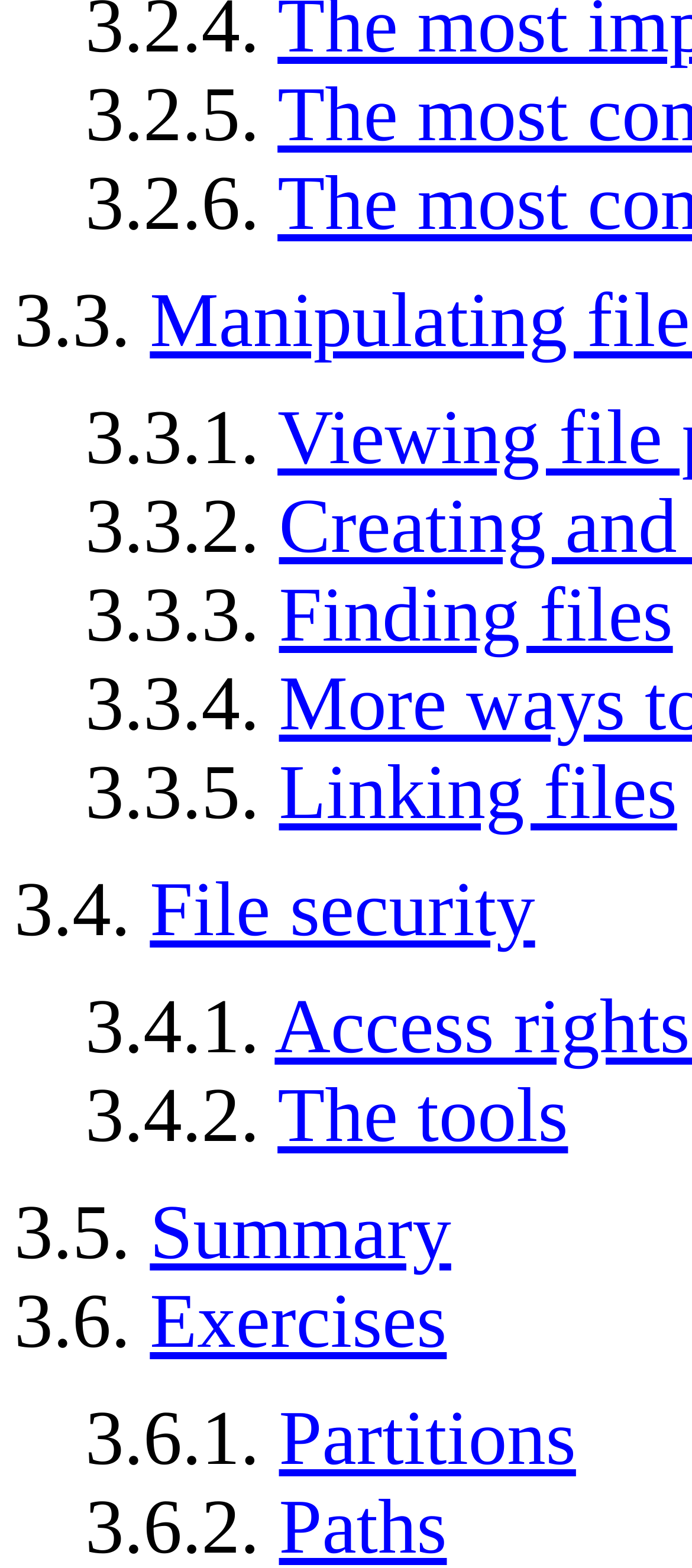What is the first subtopic under 3.3?
Look at the image and answer the question with a single word or phrase.

3.3.1.